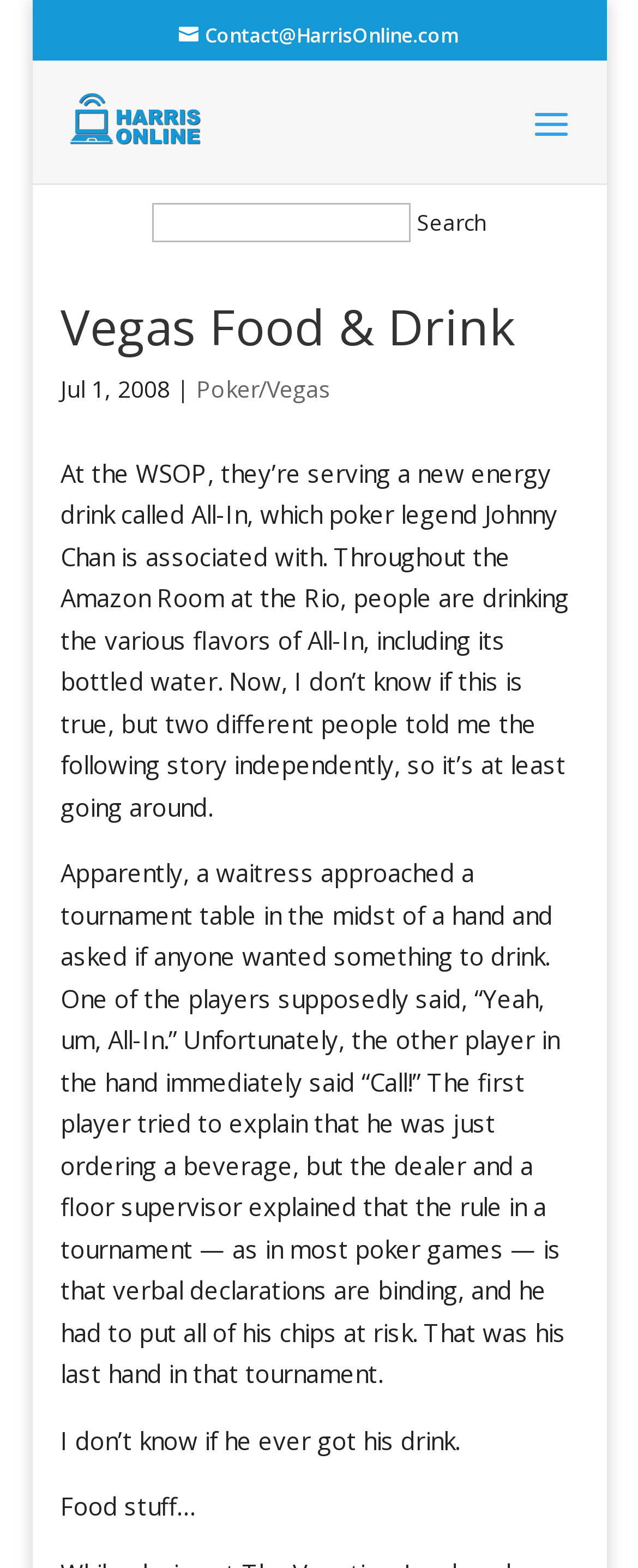Provide the bounding box coordinates for the UI element that is described as: "parent_node: Search for: value="Search"".

[0.653, 0.127, 0.763, 0.157]